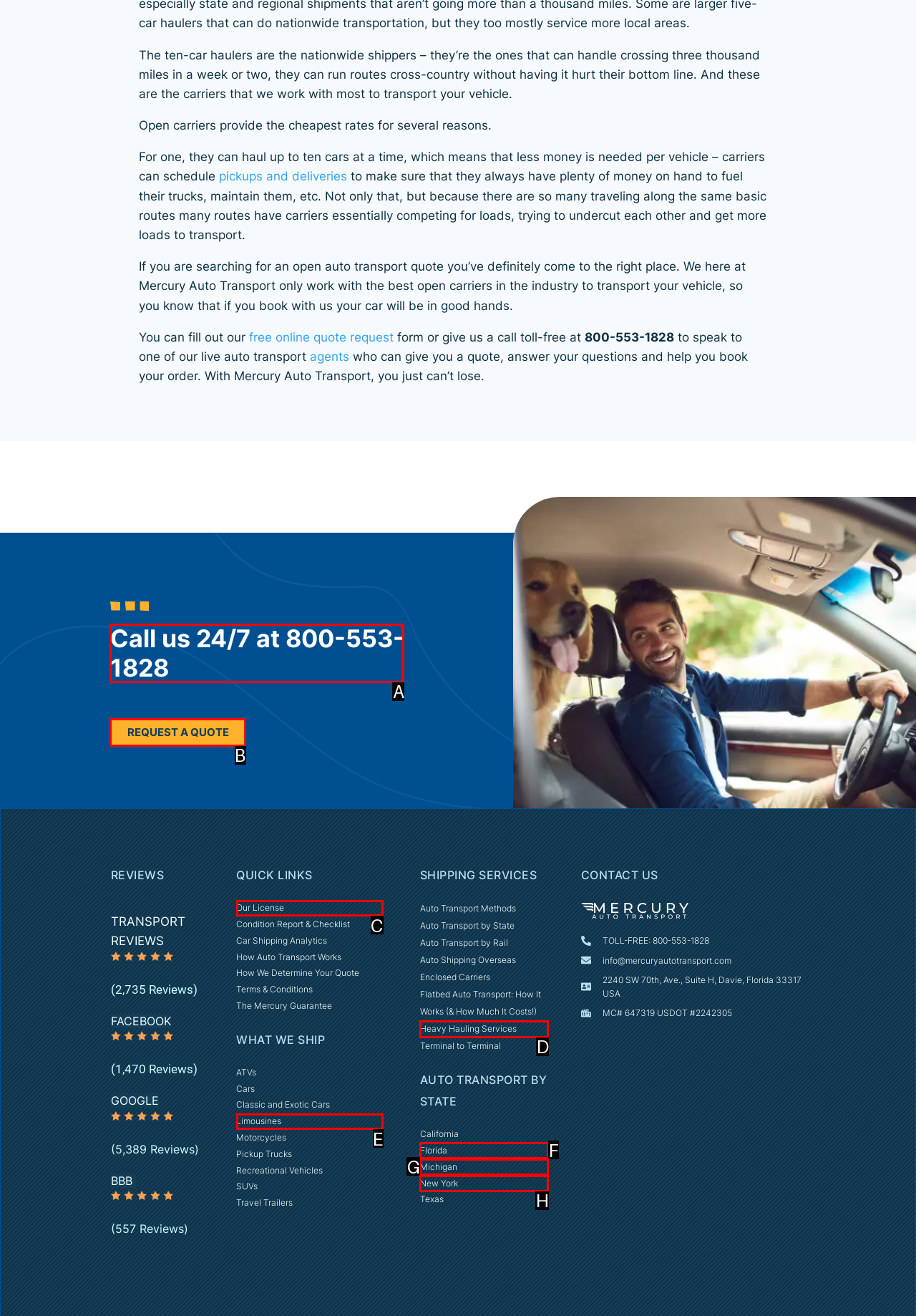Which option should be clicked to execute the task: request a quote?
Reply with the letter of the chosen option.

B